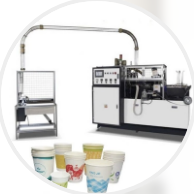What is the purpose of the control panel?
Use the information from the image to give a detailed answer to the question.

The control panel is equipped to allow for precise operations, which increases productivity and reduces manual intervention, making the production process more efficient.